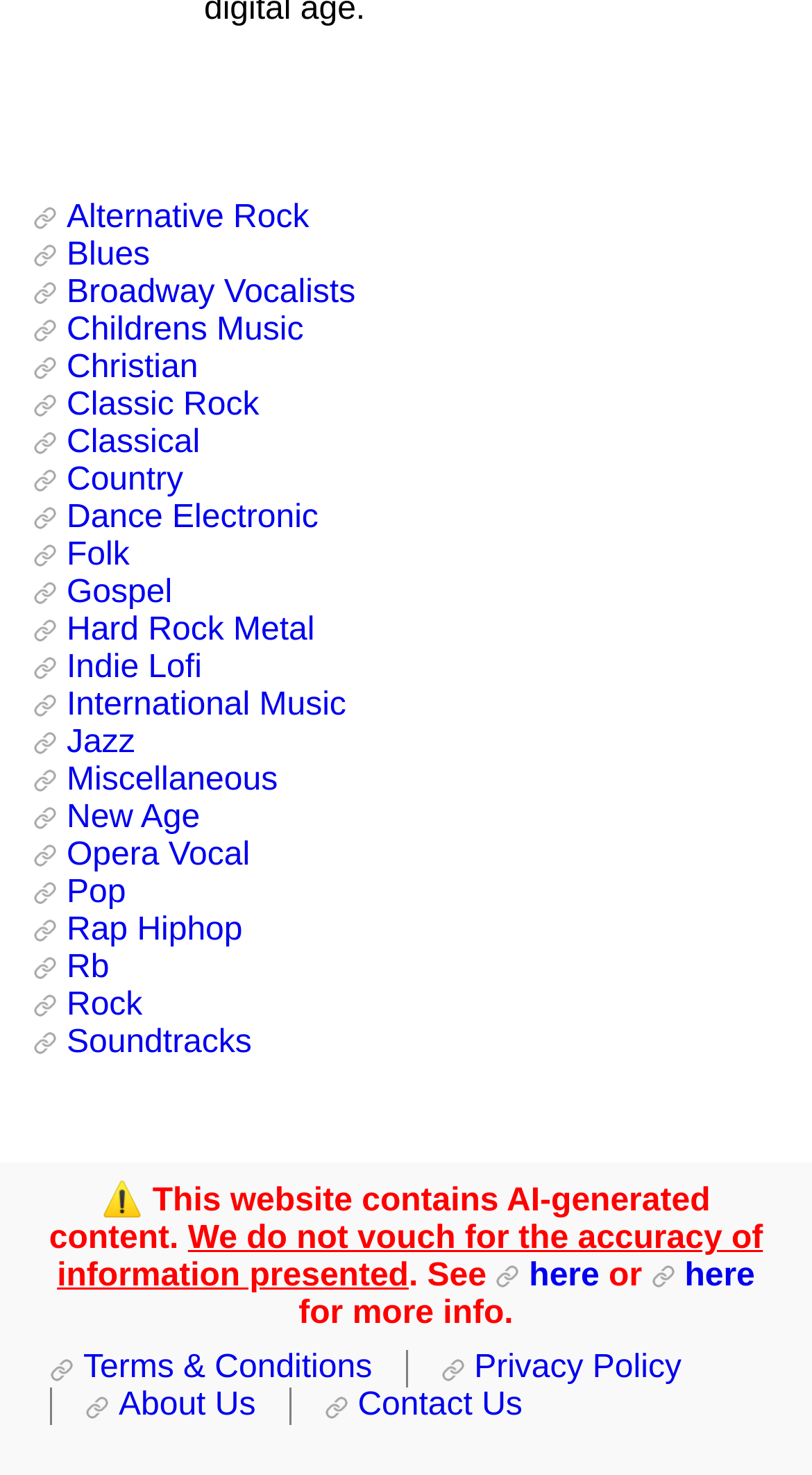Determine the bounding box coordinates for the UI element described. Format the coordinates as (top-left x, top-left y, bottom-right x, bottom-right y) and ensure all values are between 0 and 1. Element description: Broadway Vocalists

[0.041, 0.187, 0.438, 0.211]